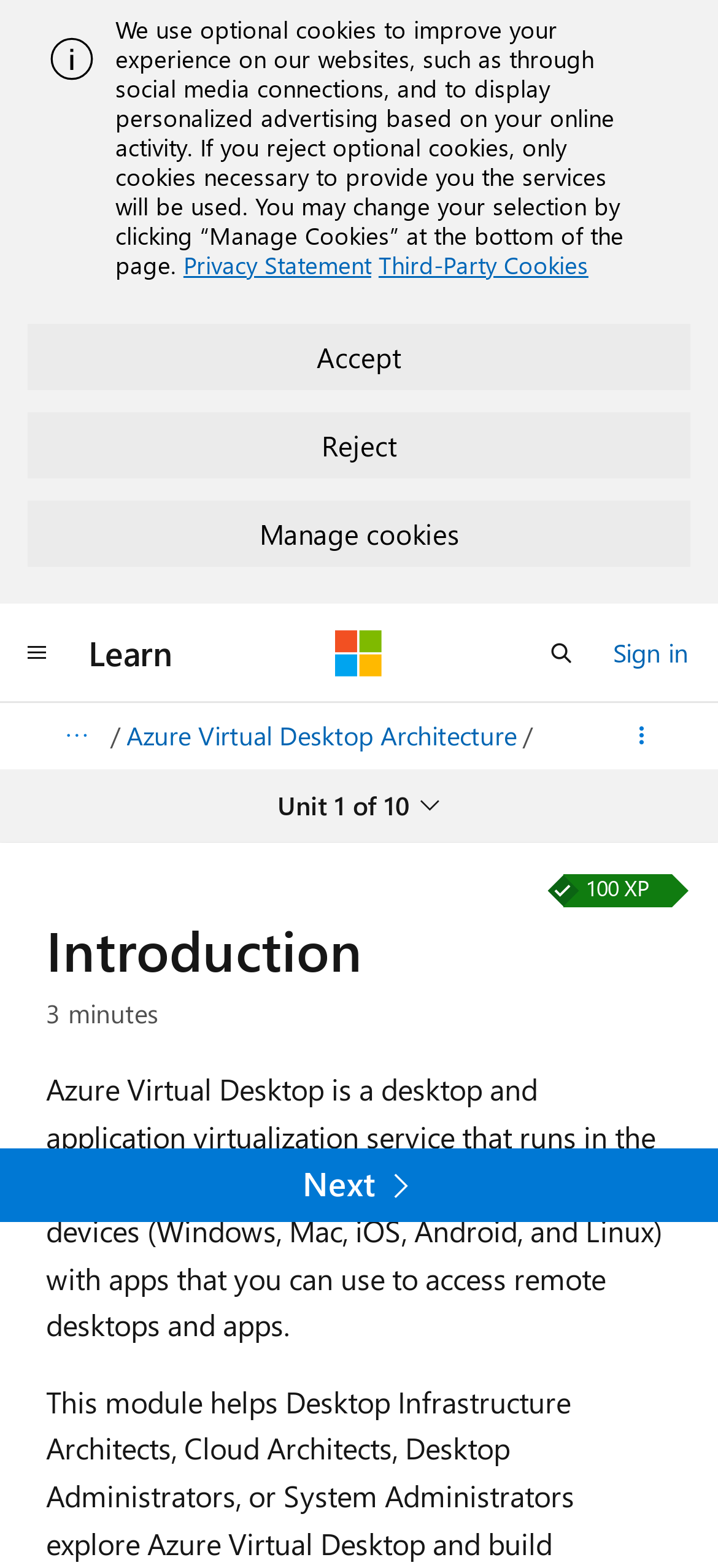Please predict the bounding box coordinates of the element's region where a click is necessary to complete the following instruction: "Click next". The coordinates should be represented by four float numbers between 0 and 1, i.e., [left, top, right, bottom].

[0.0, 0.732, 1.0, 0.779]